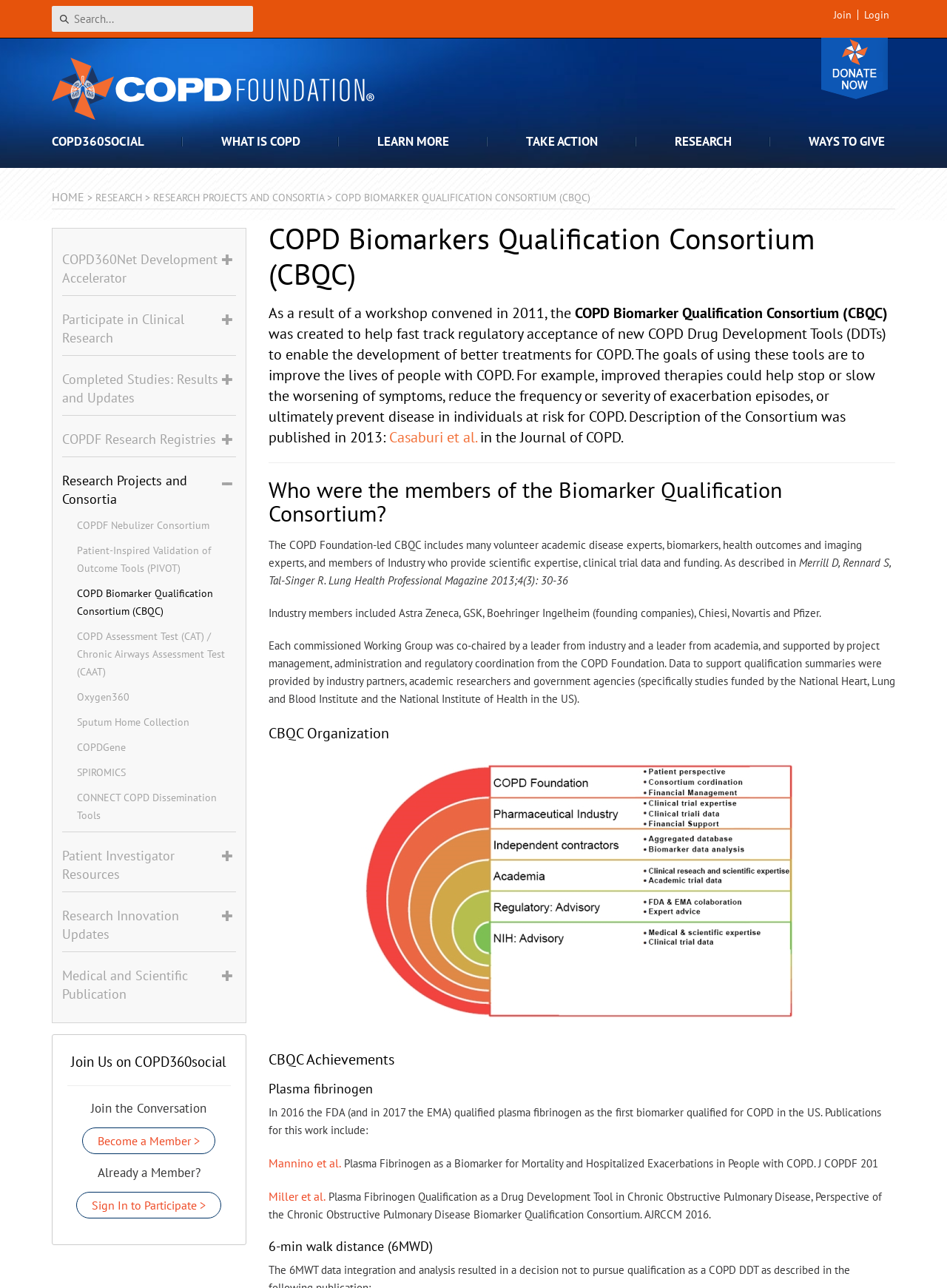Please predict the bounding box coordinates of the element's region where a click is necessary to complete the following instruction: "Join the COPD Foundation". The coordinates should be represented by four float numbers between 0 and 1, i.e., [left, top, right, bottom].

[0.874, 0.007, 0.905, 0.016]